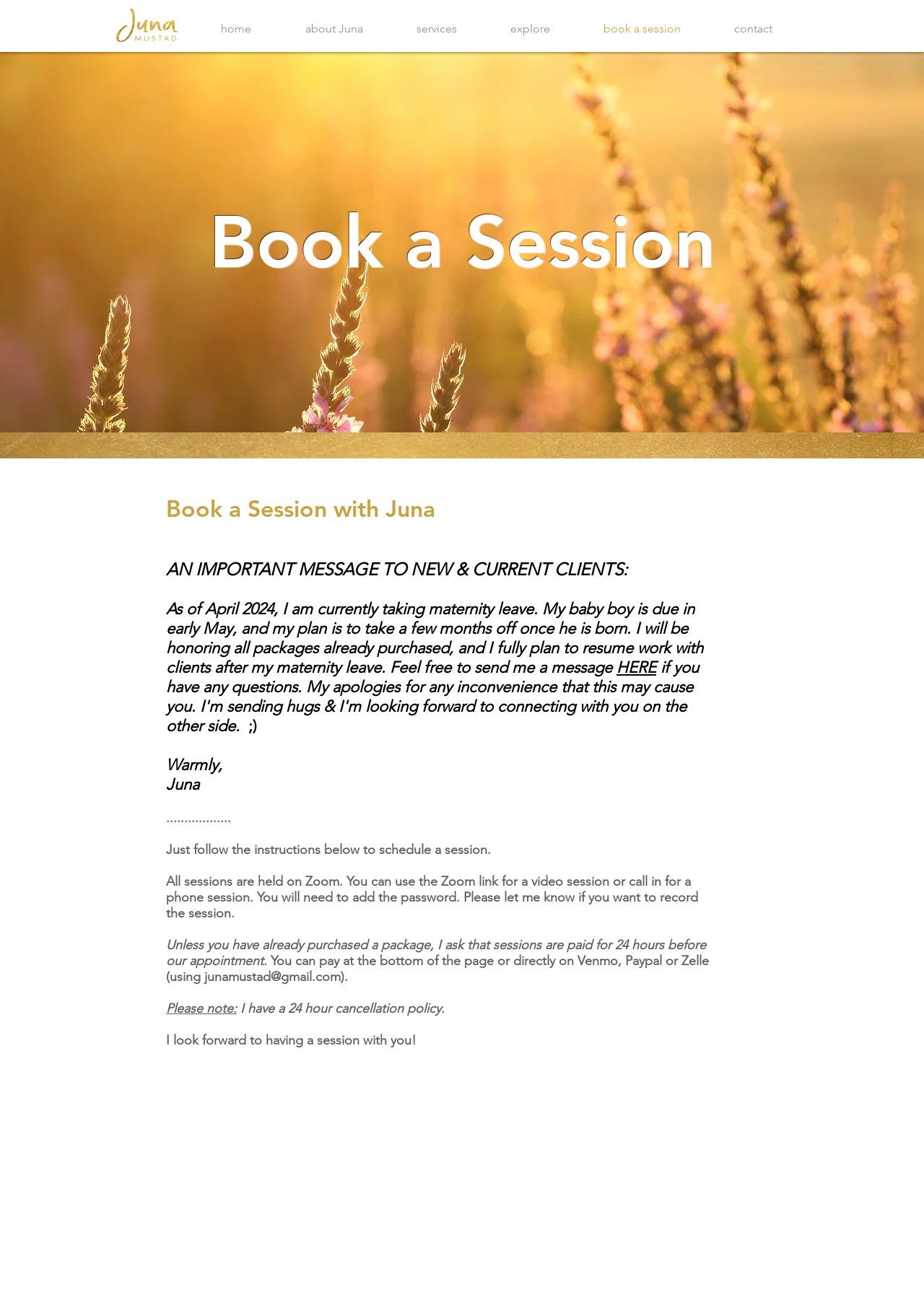Give a complete and precise description of the webpage's appearance.

The webpage is about booking an intuitive coaching session with Juna. At the top left corner, there is a gold logo of Juna. Below the logo, there is a navigation menu with links to different pages, including "home", "about Juna", "services", "explore", "book a session", and "contact". 

On the top of the page, there is a large background image. Above the background image, there is a heading "Book a Session" in a prominent position. Below the heading, there is another image of a gold leaf.

The main content of the page is divided into sections. The first section has a heading "Book a Session with Juna" and an important message to new and current clients, announcing Juna's maternity leave and her plan to resume work after the leave. There is a link to send a message to Juna.

Below the message, there are instructions on how to schedule a session, including the use of Zoom for video or phone sessions, and the need to add a password. There are also notes on payment and cancellation policies. At the bottom of the page, there is a call to action, looking forward to having a session with Juna.